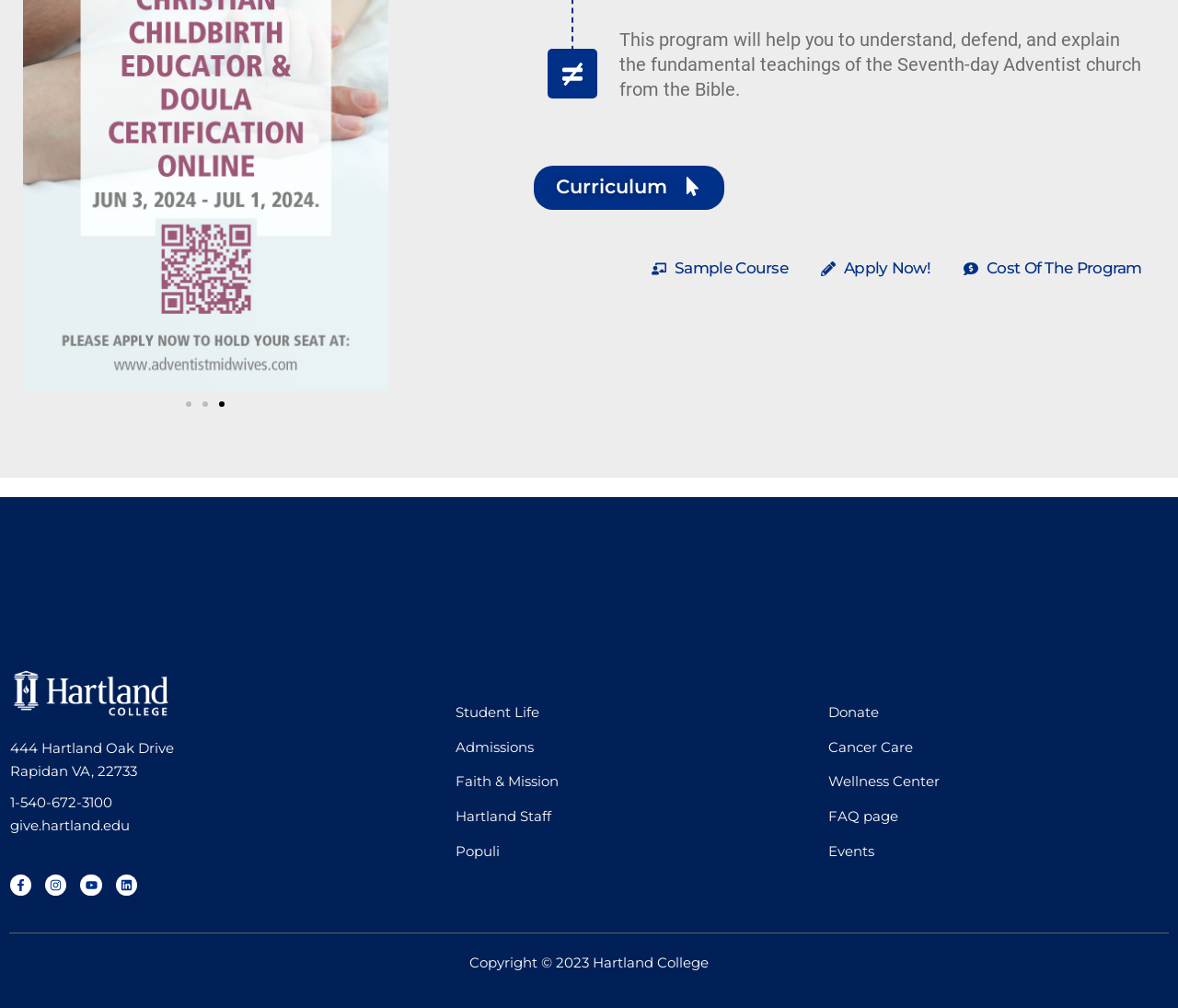Please specify the bounding box coordinates of the region to click in order to perform the following instruction: "Leave us a review".

None